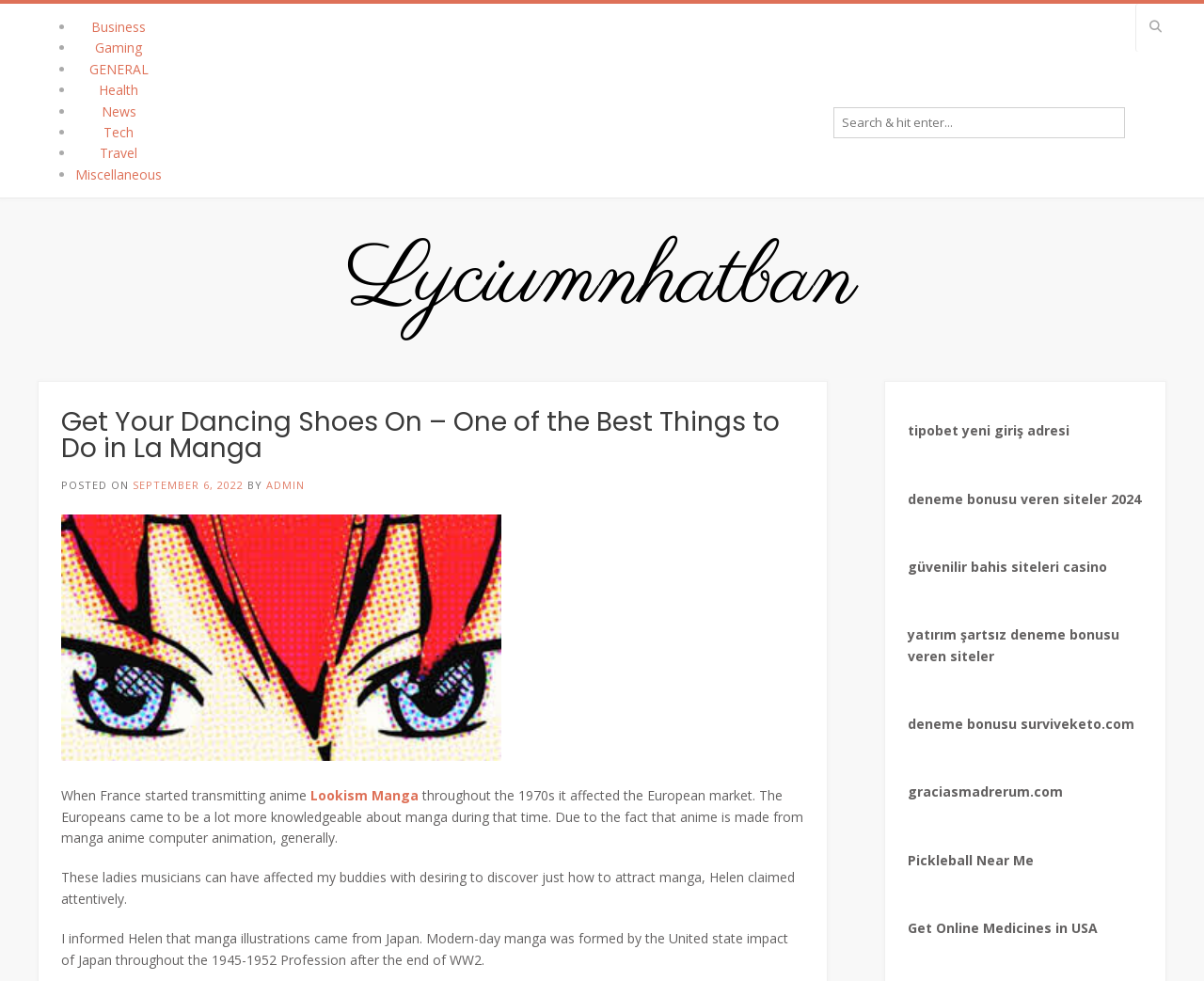Describe all the key features and sections of the webpage thoroughly.

This webpage appears to be a blog or article page with a focus on entertainment and lifestyle. At the top, there is a search bar and a search box, allowing users to search for specific content. Below the search bar, there is a list of categories, including Business, Gaming, General, Health, News, Tech, Travel, and Miscellaneous, each represented by a bullet point and a link.

The main content of the page is an article titled "Get Your Dancing Shoes On – One of the Best Things to Do in La Manga". The article's title is displayed prominently, followed by the date it was posted, September 6, 2022, and the author, ADMIN. The article's content discusses the history of anime and manga, with several paragraphs of text.

To the right of the article, there are several links to external websites, including tipobet yeni giriş adresi, deneme bonusu veren siteler 2024, and others. These links appear to be advertisements or sponsored content.

At the very top right of the page, there is a button with a magnifying glass icon, which may be used to search the website. The website's title, Lyciumnhatban, is displayed prominently at the top of the page, with a link to the website's homepage.